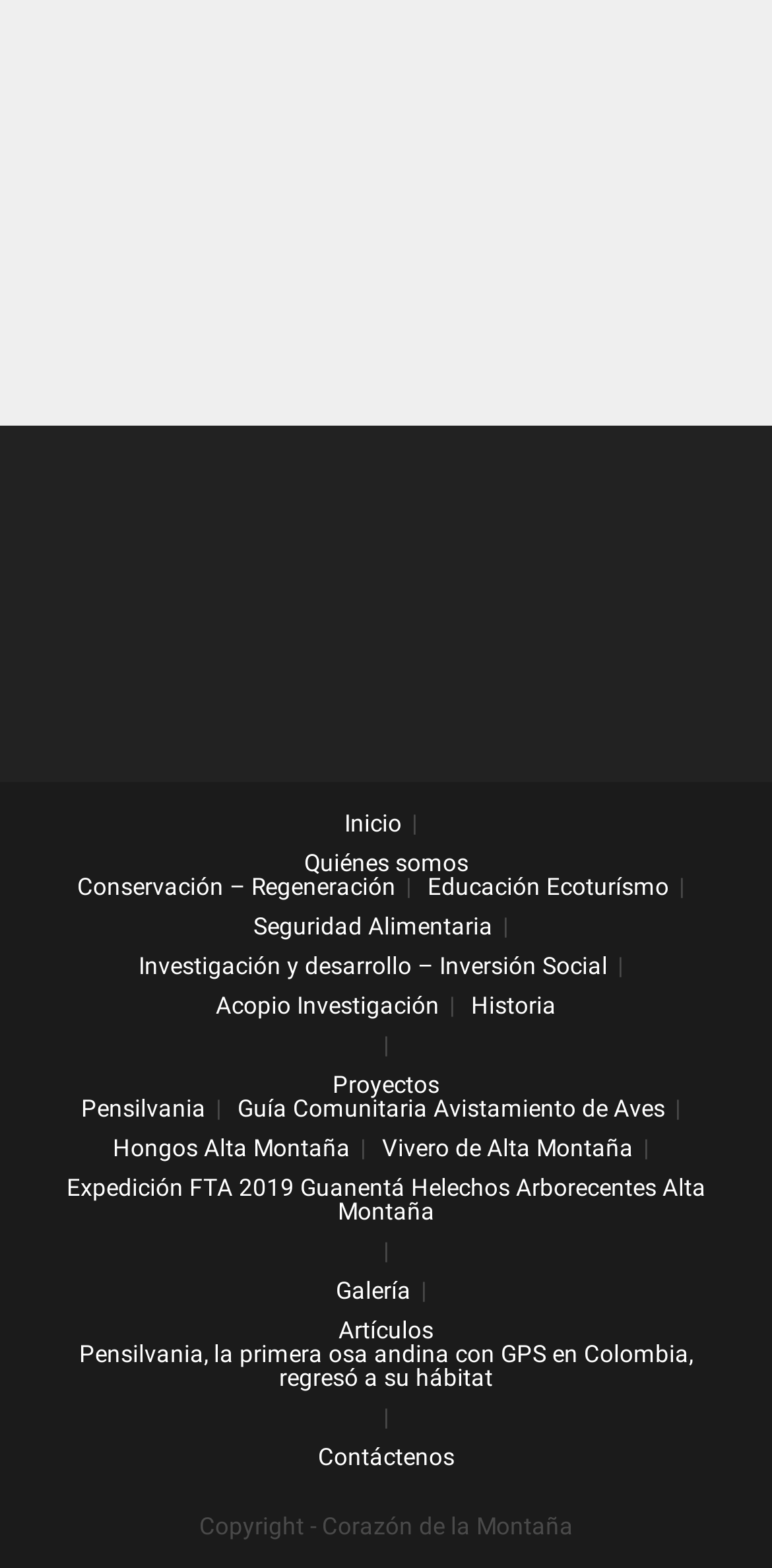How many main categories are there?
Please answer the question as detailed as possible based on the image.

By analyzing the links in the webpage, I found 9 main categories: Inicio, Quiénes somos, Conservación – Regeneración, Educación Ecoturísmo, Seguridad Alimentaria, Investigación y desarrollo – Inversión Social, Proyectos, Galería, and Artículos.